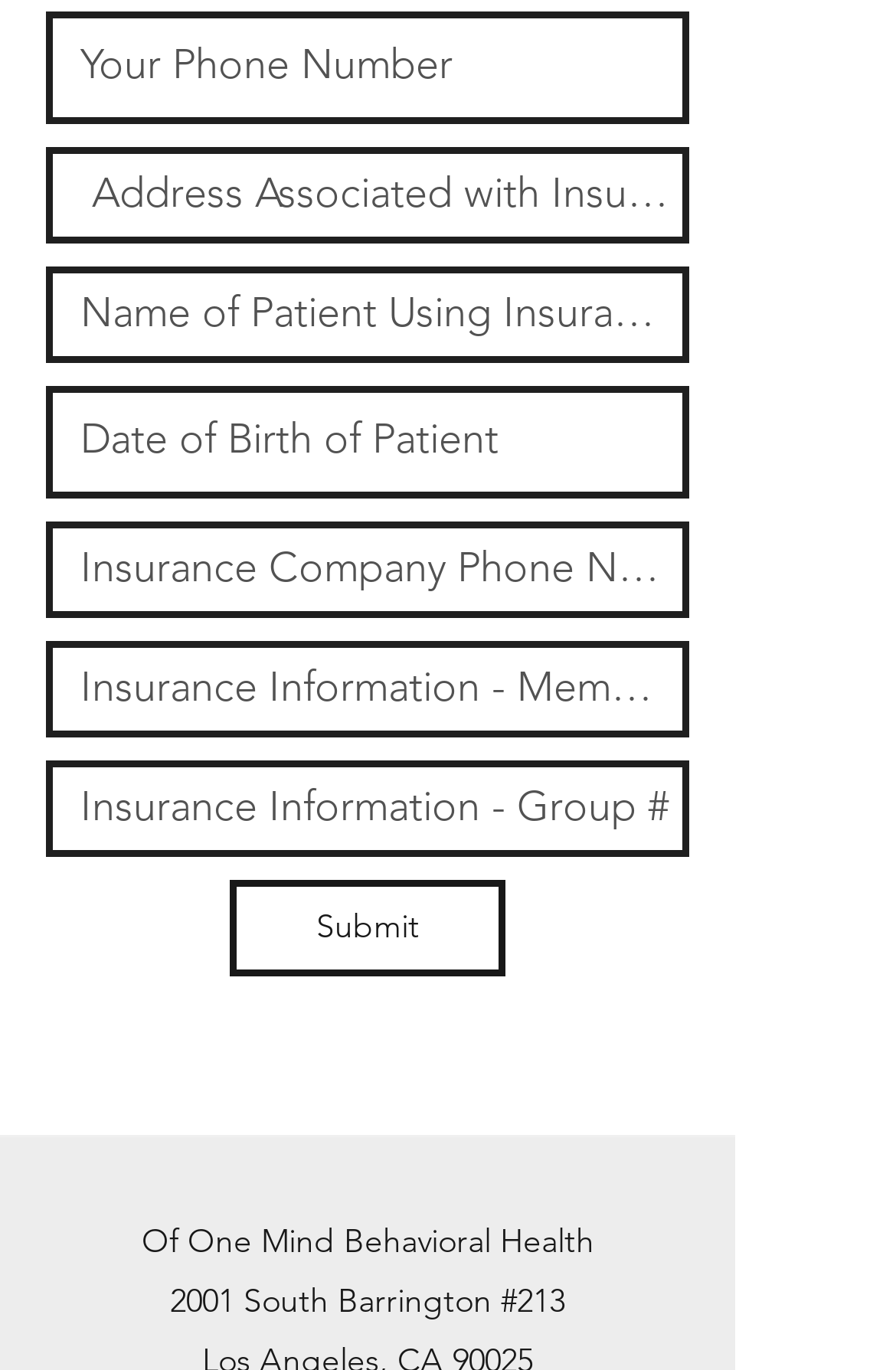Highlight the bounding box coordinates of the region I should click on to meet the following instruction: "Enter your phone number".

[0.051, 0.008, 0.769, 0.09]